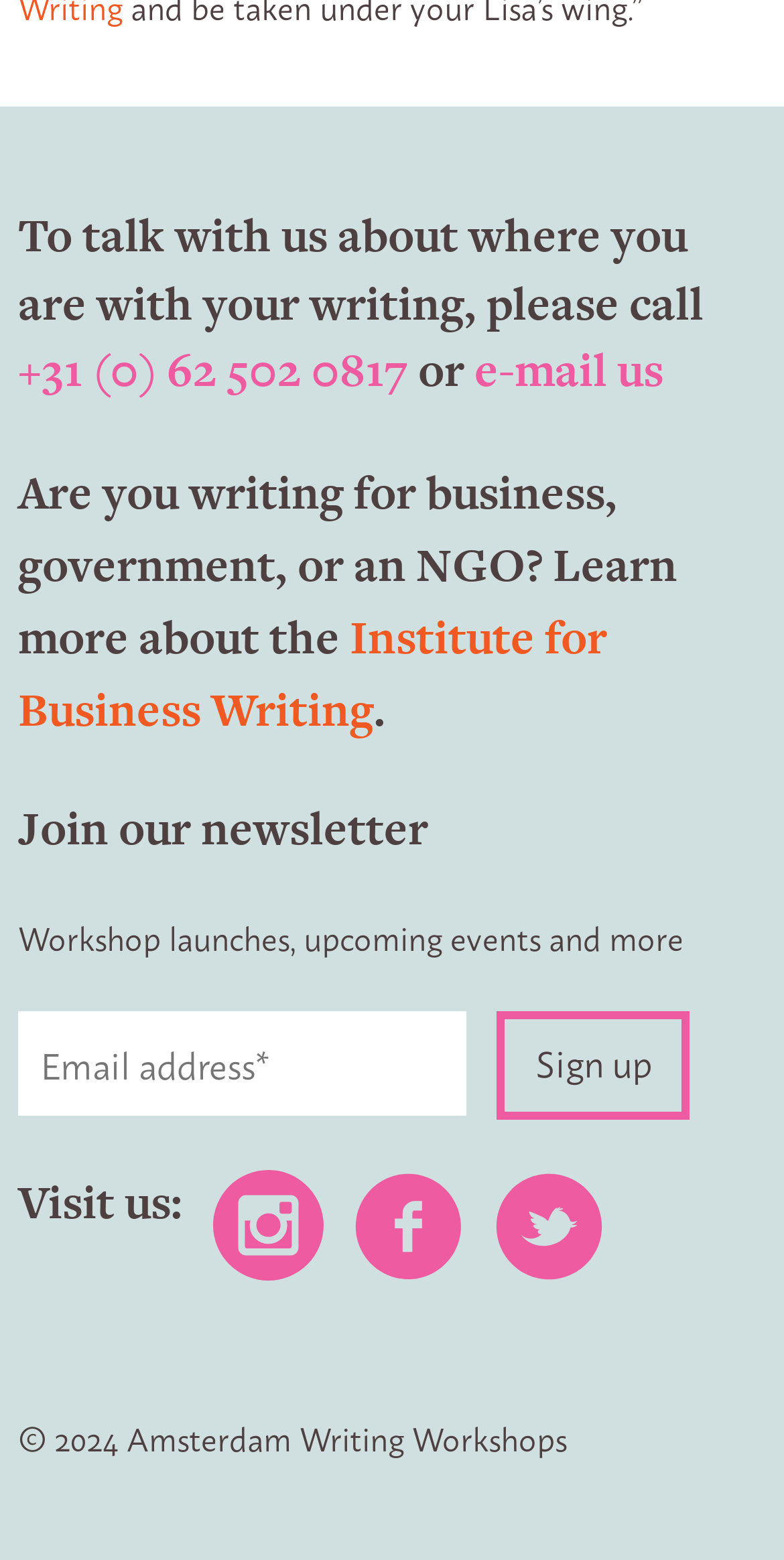Find the bounding box coordinates for the area you need to click to carry out the instruction: "Visit Instagram". The coordinates should be four float numbers between 0 and 1, indicated as [left, top, right, bottom].

[0.272, 0.75, 0.413, 0.854]